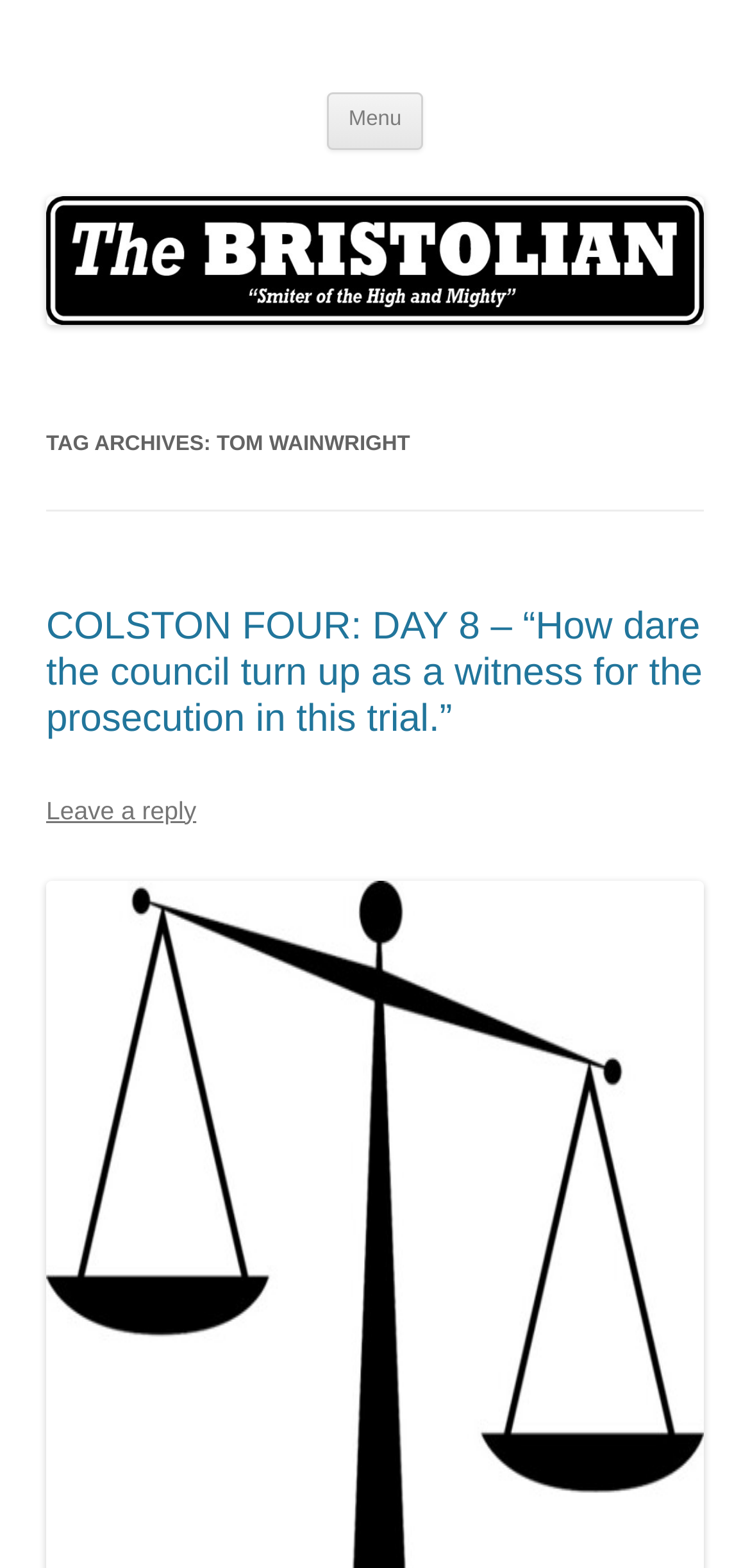Is there a menu button on the page?
Please provide a single word or phrase as your answer based on the screenshot.

Yes